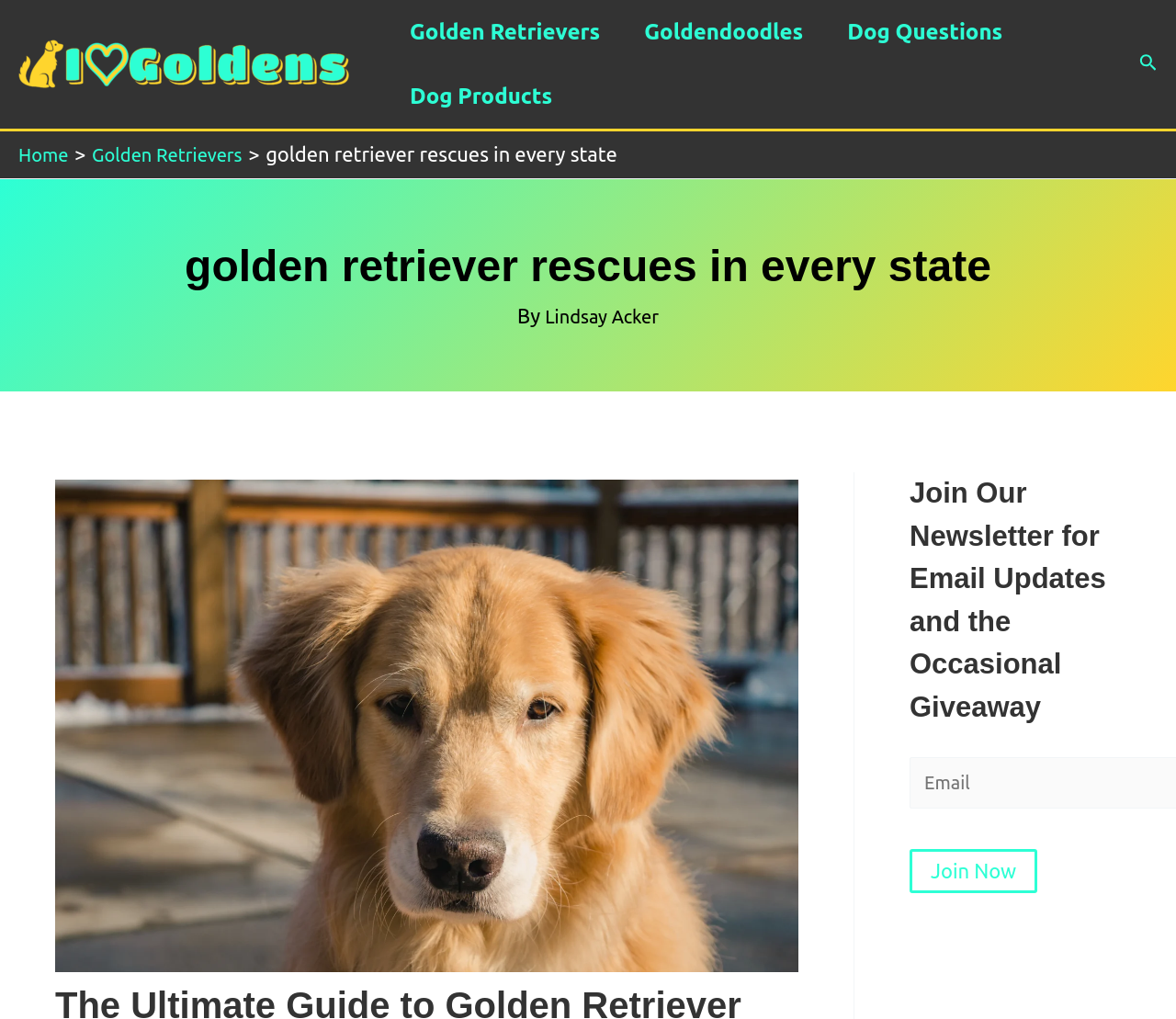Generate a detailed explanation of the webpage's features and information.

The webpage is about Golden Retriever rescues in every state. At the top left, there is a link to "I Heart Goldens" accompanied by an image with the same name. Below this, there is a navigation menu labeled "Site Navigation: Header" that spans across the top of the page, containing links to "Golden Retrievers", "Goldendoodles", "Dog Questions", and "Dog Products". 

On the top right, there is a search icon link with an accompanying image. Below the navigation menu, there is a breadcrumbs navigation section that lists links to "Home" and "Golden Retrievers", followed by a static text "golden retriever rescues in every state". 

The main heading "golden retriever rescues in every state" is centered near the top of the page. Below this, there is a static text "By" followed by a link to "Lindsay Acker". To the left of this, there is a large image related to Golden Retriever rescues. 

On the lower right side of the page, there is a complementary section with a heading "Join Our Newsletter for Email Updates and the Occasional Giveaway" and a "Join Now" button below it.